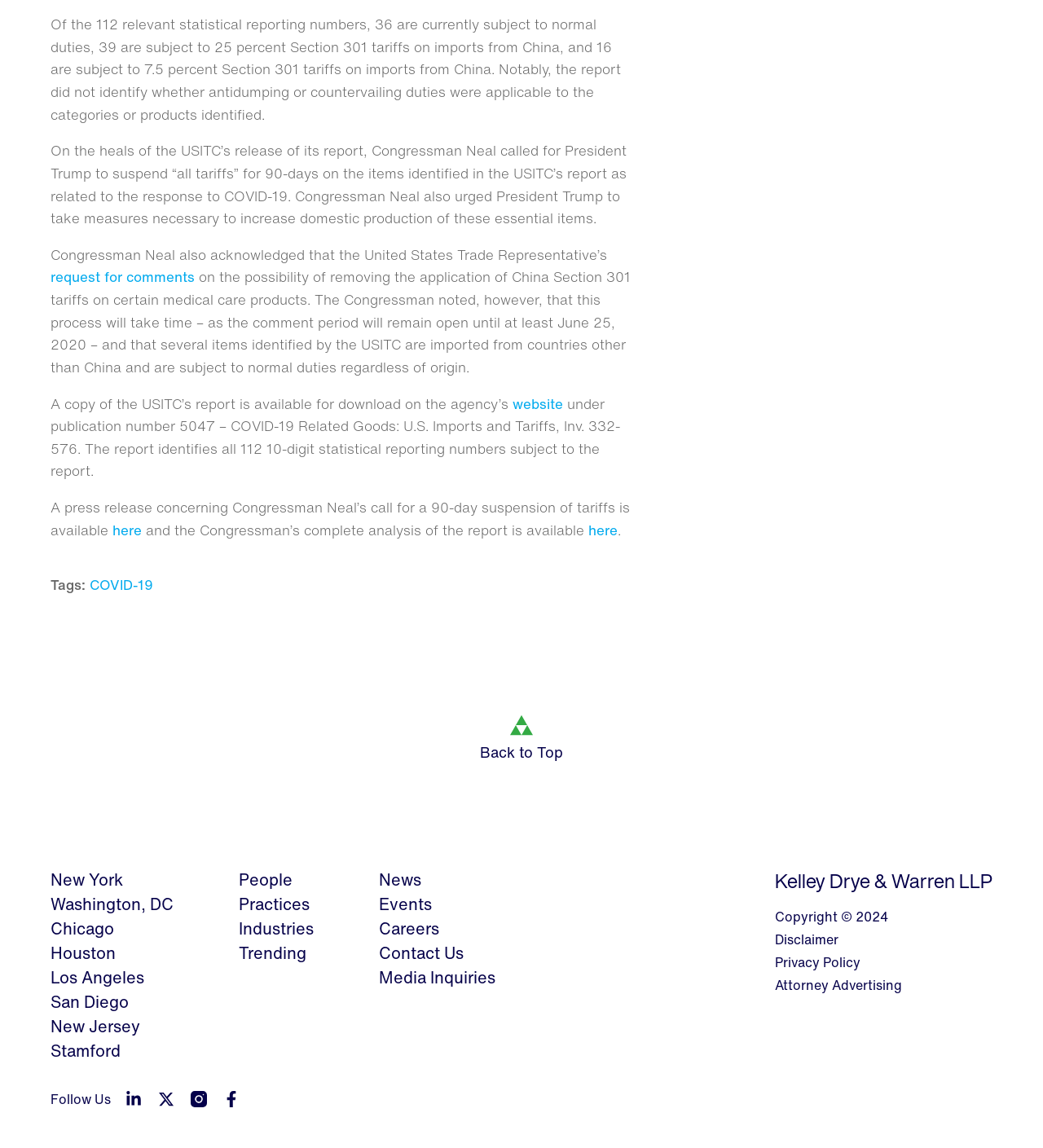Give a short answer using one word or phrase for the question:
What is the topic of the report mentioned?

COVID-19 related goods